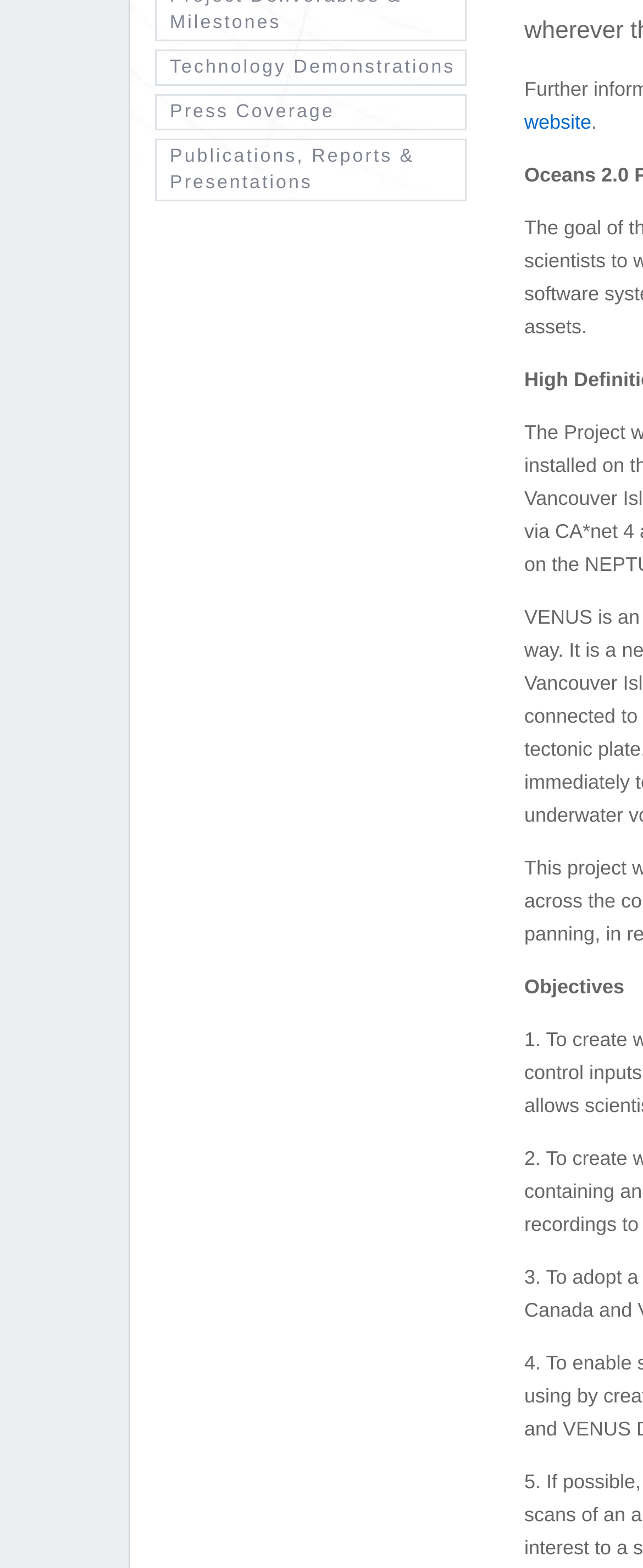Identify the bounding box for the given UI element using the description provided. Coordinates should be in the format (top-left x, top-left y, bottom-right x, bottom-right y) and must be between 0 and 1. Here is the description: Publications, Reports & Presentations

[0.241, 0.088, 0.726, 0.128]